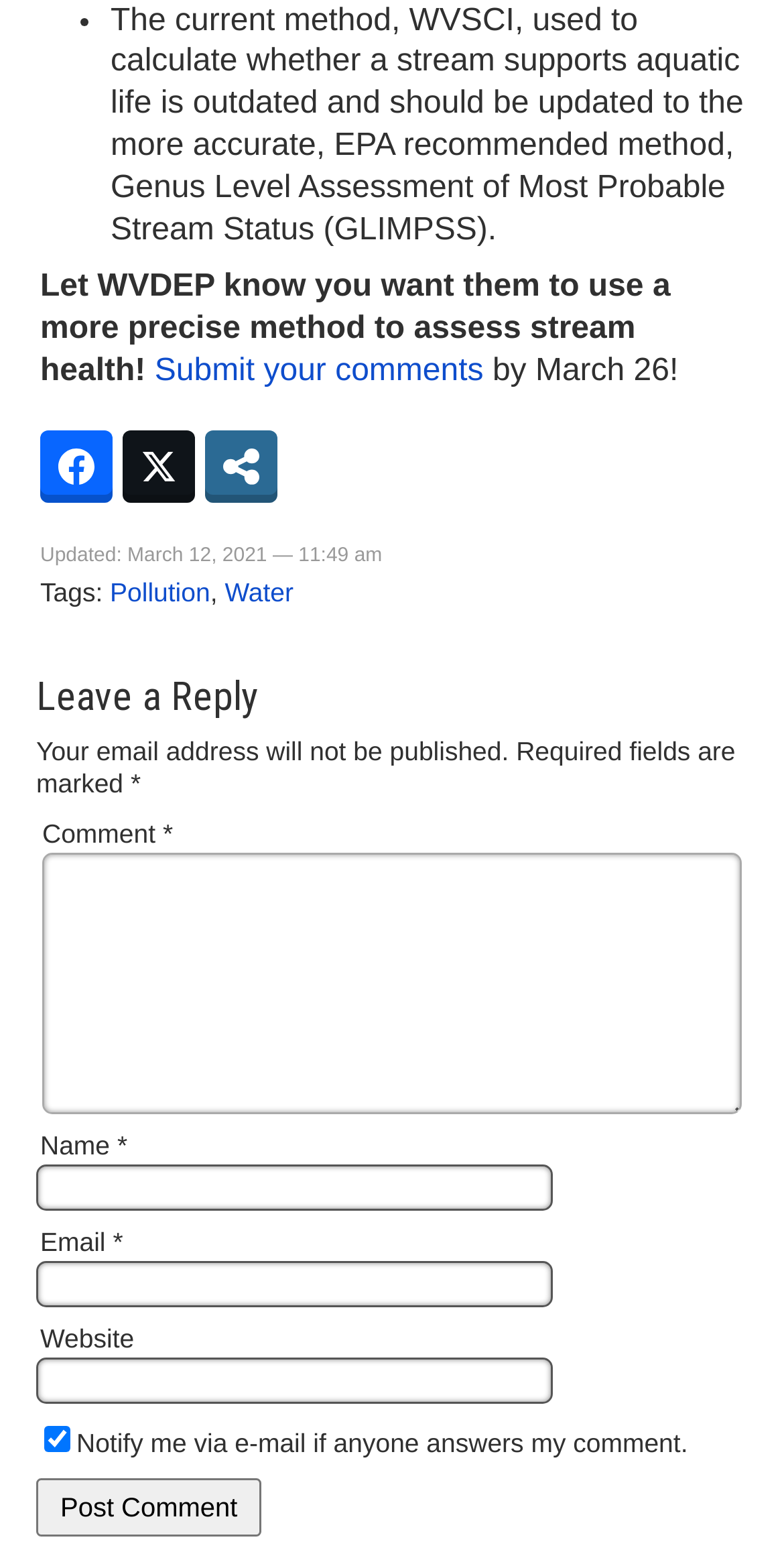Locate the bounding box coordinates of the element that should be clicked to execute the following instruction: "Tweet".

[0.156, 0.276, 0.249, 0.322]